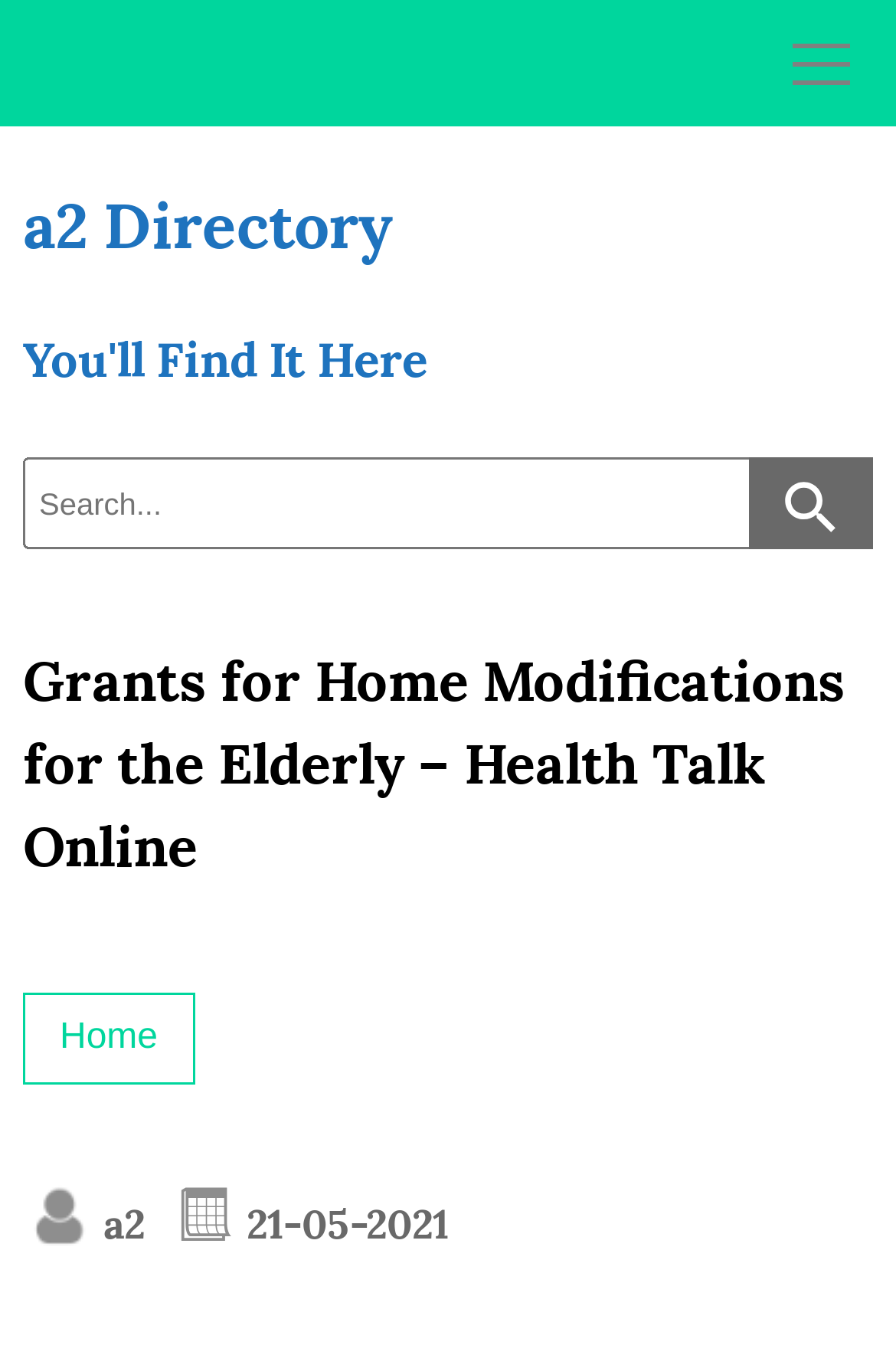Identify the bounding box for the UI element described as: "21-05-2021". The coordinates should be four float numbers between 0 and 1, i.e., [left, top, right, bottom].

[0.263, 0.89, 0.501, 0.93]